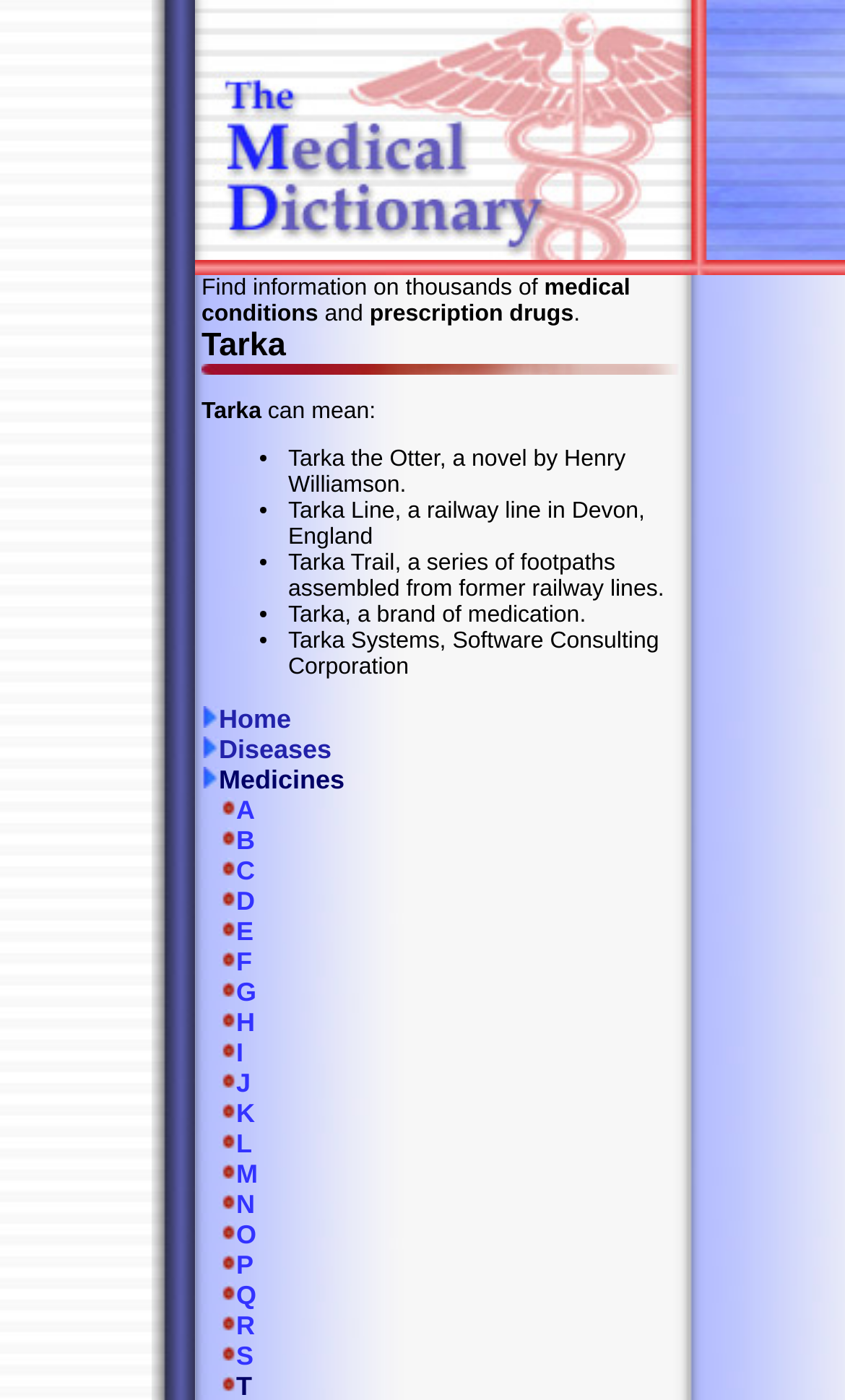Elaborate on the different components and information displayed on the webpage.

This webpage is about Tarka, a term that has multiple meanings. At the top, there is a heading "Tarka" with an image beside it. Below the heading, there is a brief description of the webpage, stating that it provides information on thousands of medical conditions and prescription drugs.

On the left side of the page, there is a list of links, including "Home", "Diseases", "Medicines", and alphabetical links from "A" to "S". Each link has a small image beside it. These links are arranged vertically, with "Home" at the top and "S" at the bottom.

On the right side of the page, there is a list of bullet points, each describing a different meaning of the term "Tarka". These include "Tarka the Otter, a novel by Henry Williamson", "Tarka Line, a railway line in Devon, England", "Tarka Trail, a series of footpaths assembled from former railway lines", and "Tarka, a brand of medication", among others.